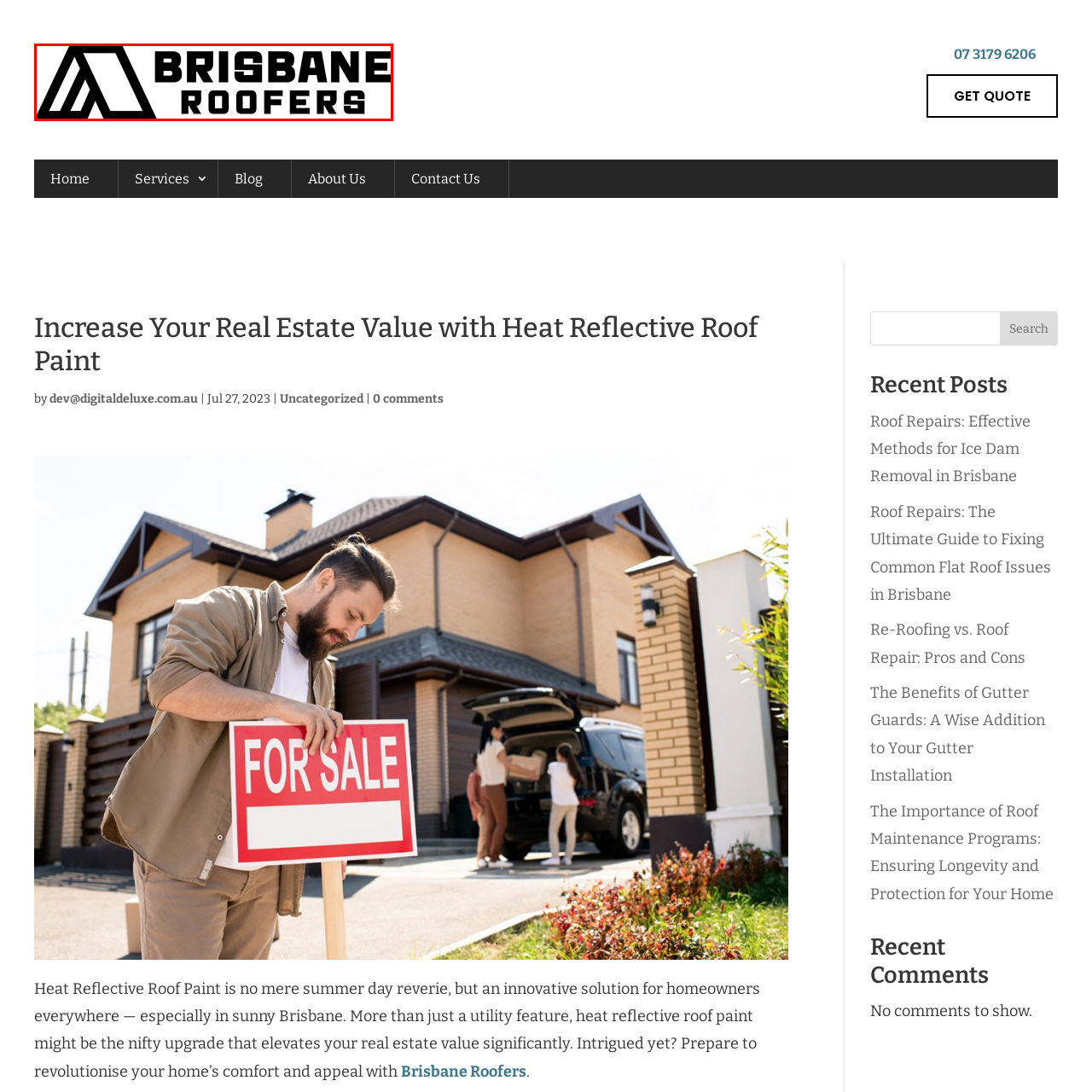Articulate a detailed description of the image inside the red frame.

The image prominently features the logo of "Brisbane Roofers," showcasing a stylized design that emphasizes the company's focus on roofing services in Brisbane. The logo presents a modern and professional aesthetic, conveying reliability and expertise in the roofing industry. The bold typography used for the word "ROOFERS" suggests strength and durability, aligning with the services offered. The logo's design elements may appeal to homeowners seeking effective roofing solutions, particularly those interested in enhancing their property value through innovative options like heat reflective roof paint.